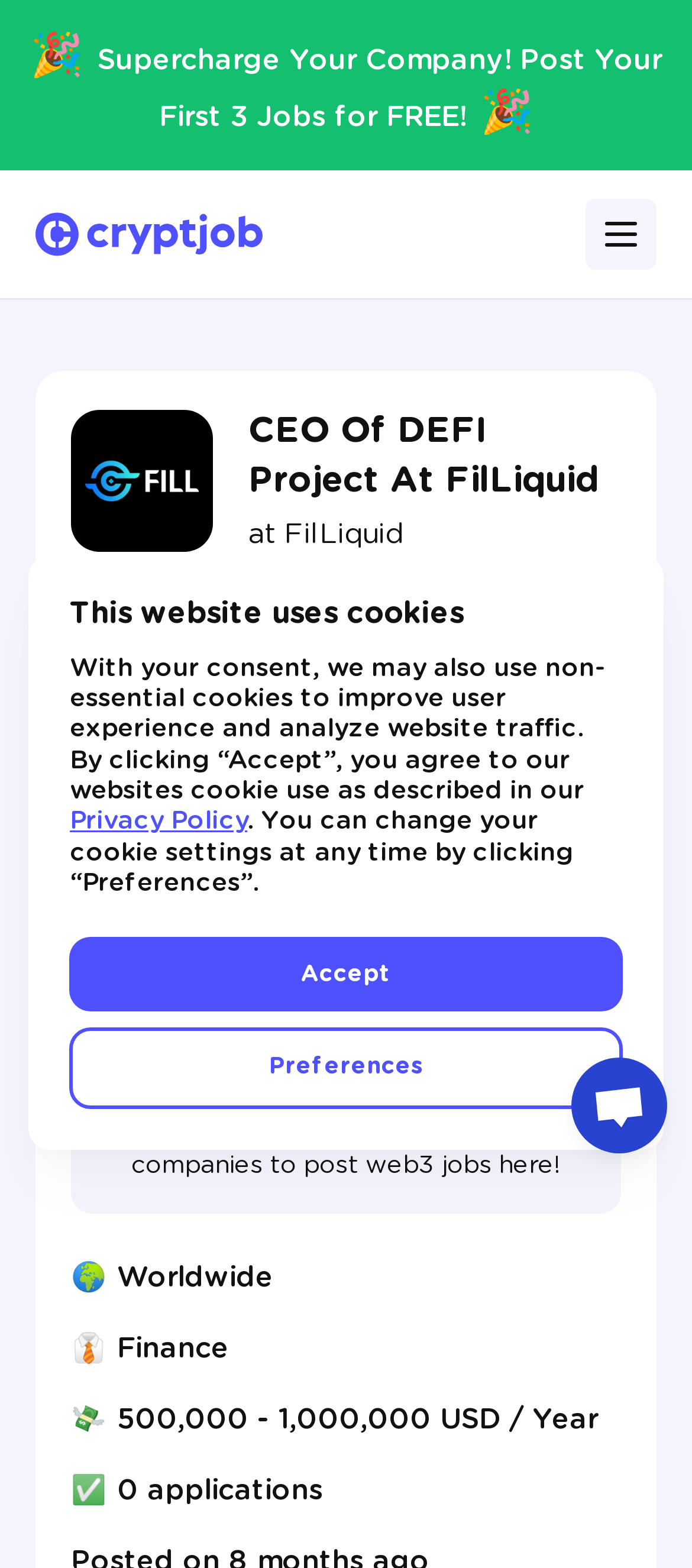Kindly determine the bounding box coordinates for the clickable area to achieve the given instruction: "Click the 'FilLiquid' link".

[0.41, 0.332, 0.582, 0.35]